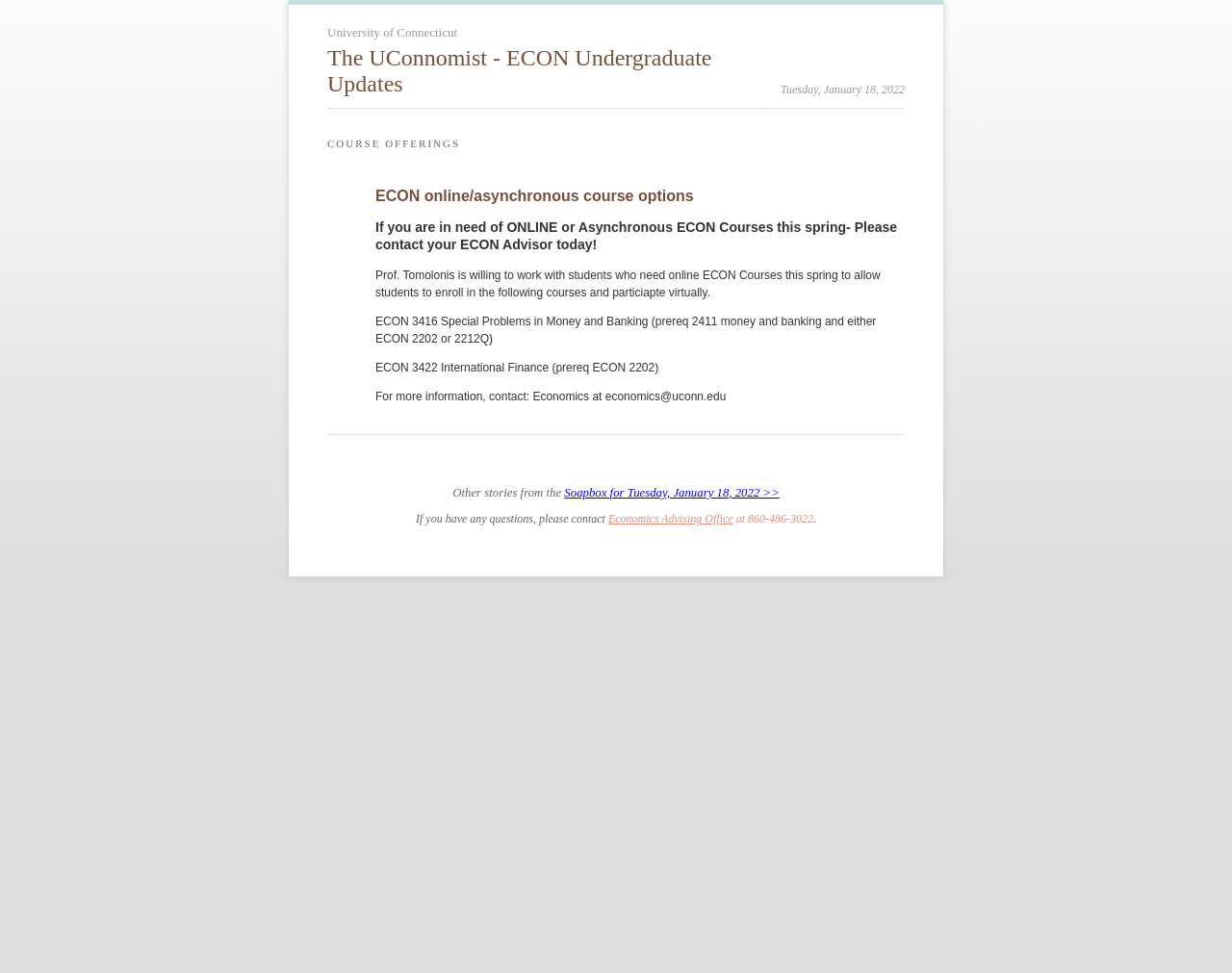Find the bounding box of the element with the following description: "Economics Advising Office". The coordinates must be four float numbers between 0 and 1, formatted as [left, top, right, bottom].

[0.494, 0.527, 0.595, 0.54]